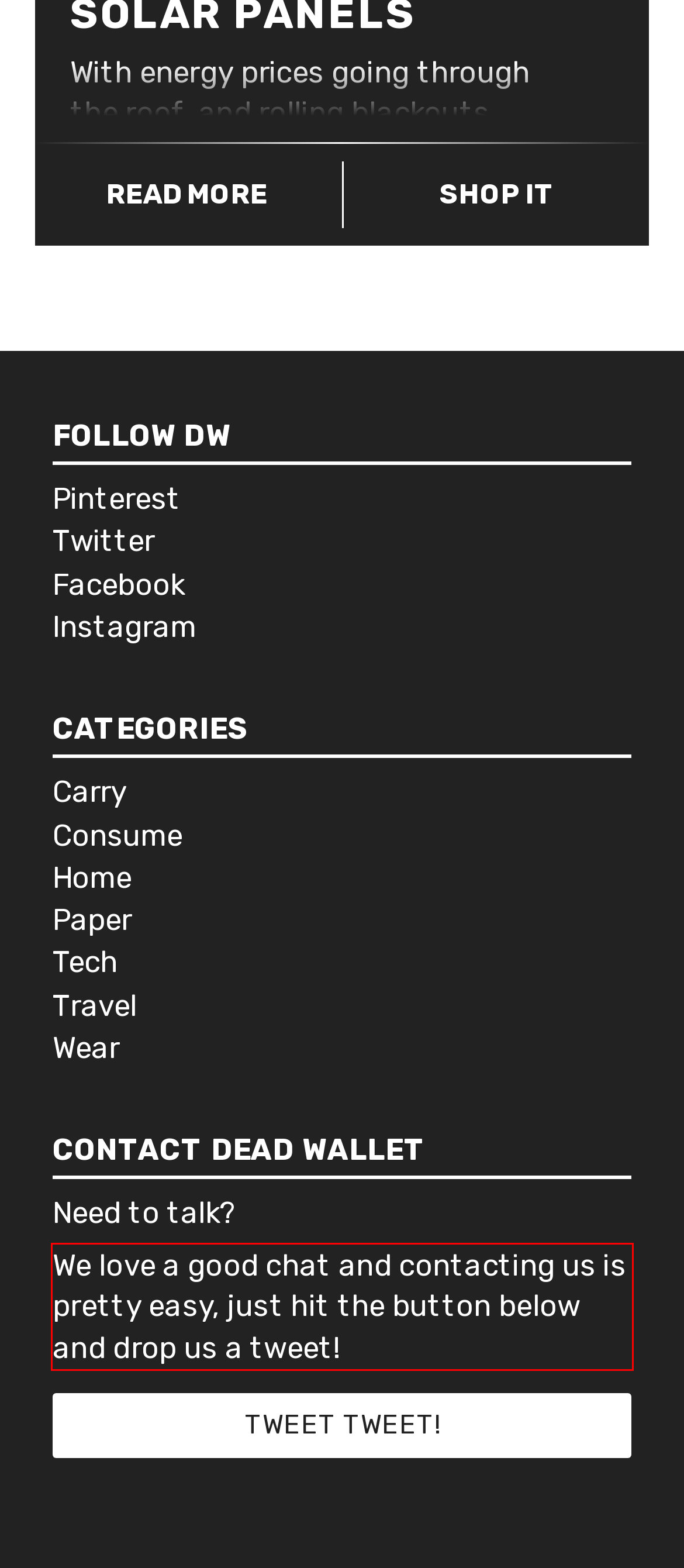Your task is to recognize and extract the text content from the UI element enclosed in the red bounding box on the webpage screenshot.

We love a good chat and contacting us is pretty easy, just hit the button below and drop us a tweet!